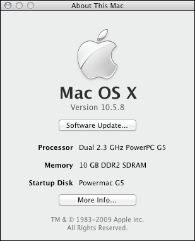Please answer the following question using a single word or phrase: 
What is the memory capacity?

10 GB DDR2 SDRAM